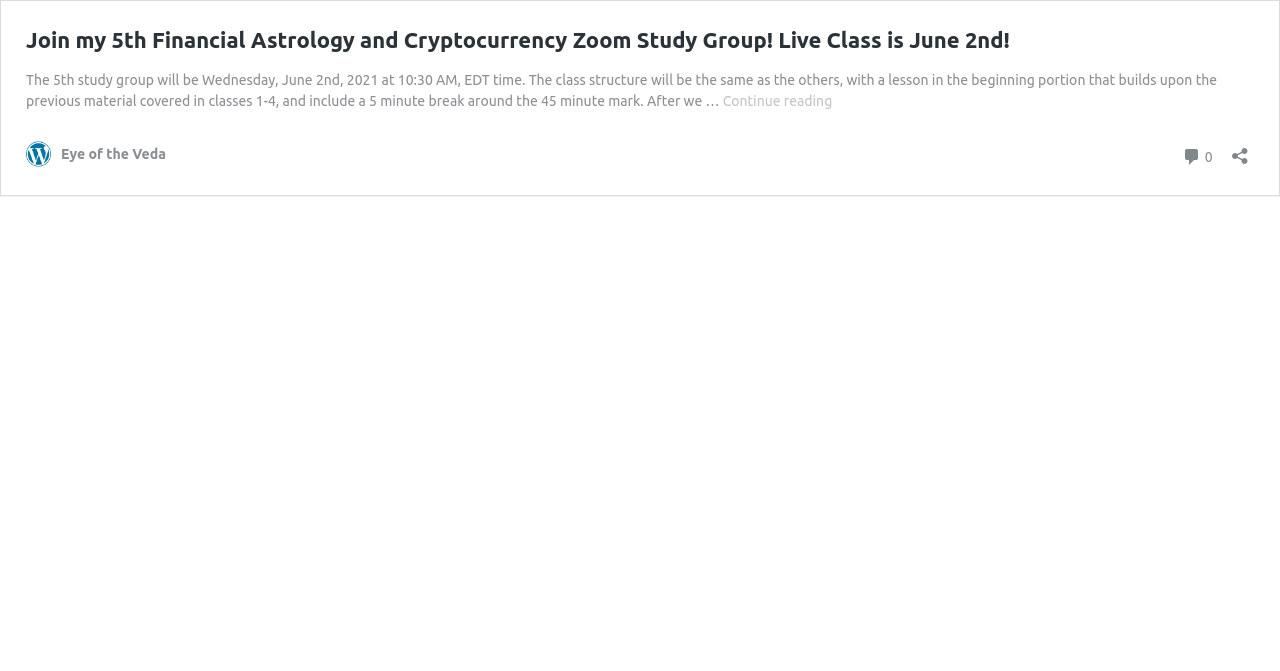Give a one-word or short phrase answer to this question: 
What is the time of the live class?

10:30 AM